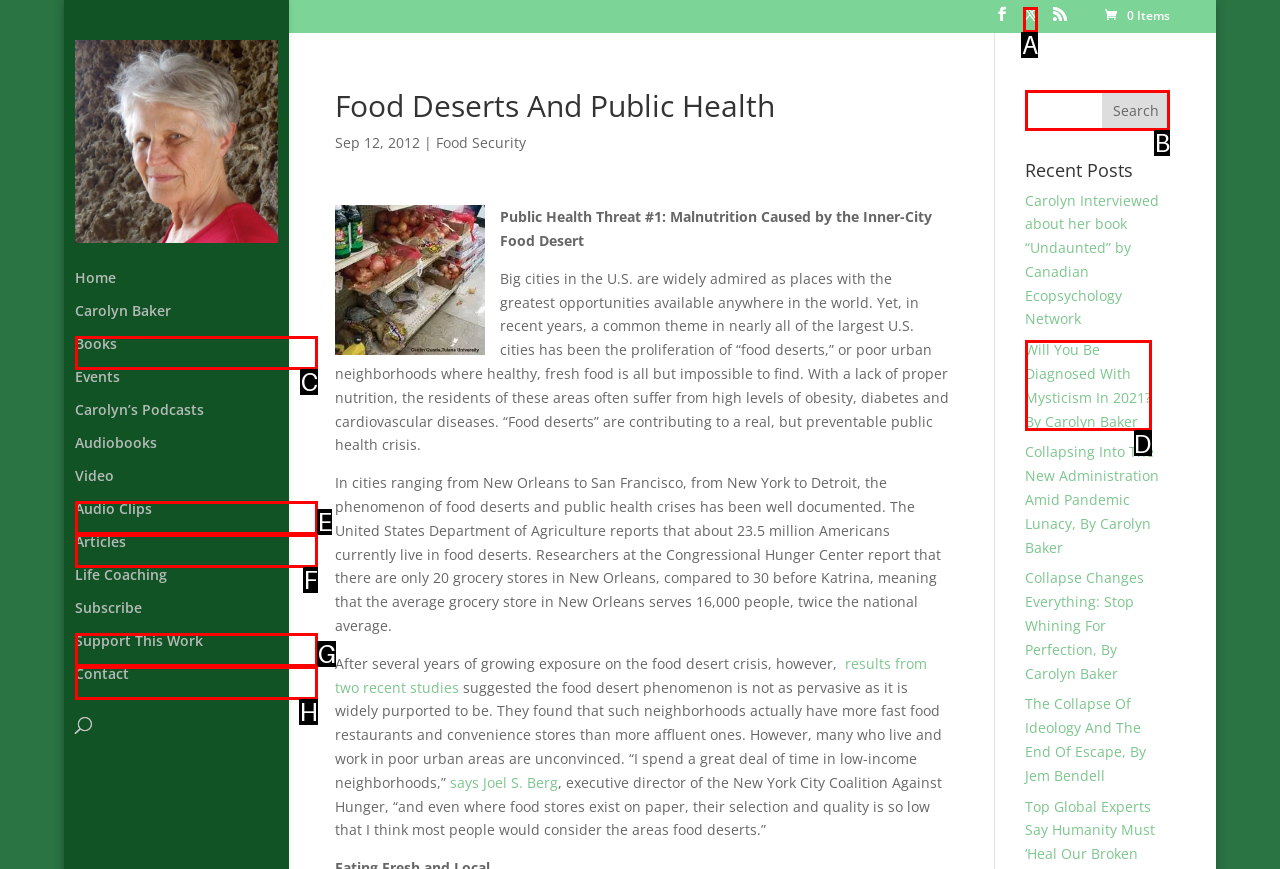From the given options, indicate the letter that corresponds to the action needed to complete this task: Search for recent posts. Respond with only the letter.

B